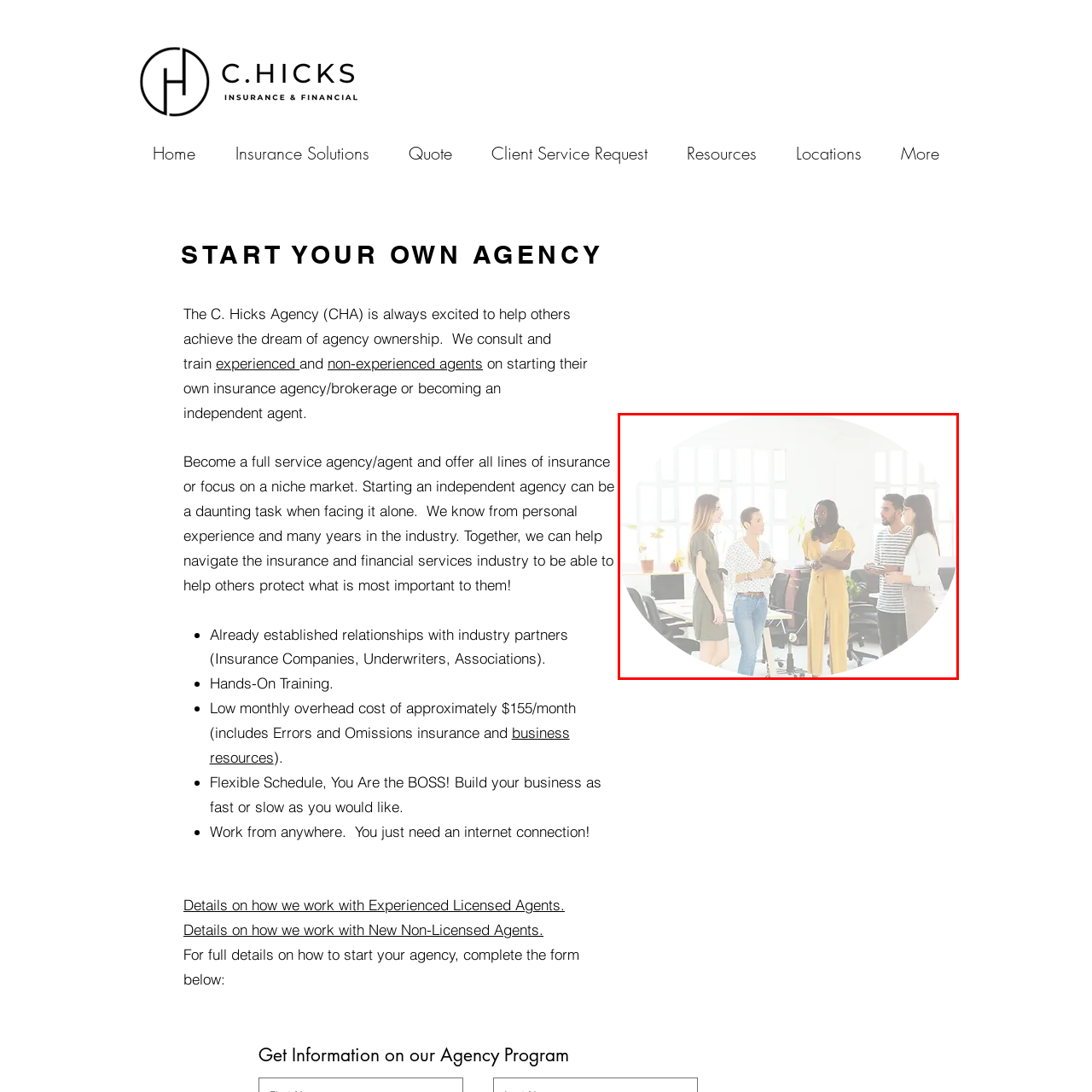What type of design elements are featured in the office space?
Pay attention to the part of the image enclosed by the red bounding box and respond to the question in detail.

The office space features contemporary design elements because the caption mentions sleek furniture and indoor plants, which are characteristic of modern and trendy office spaces.